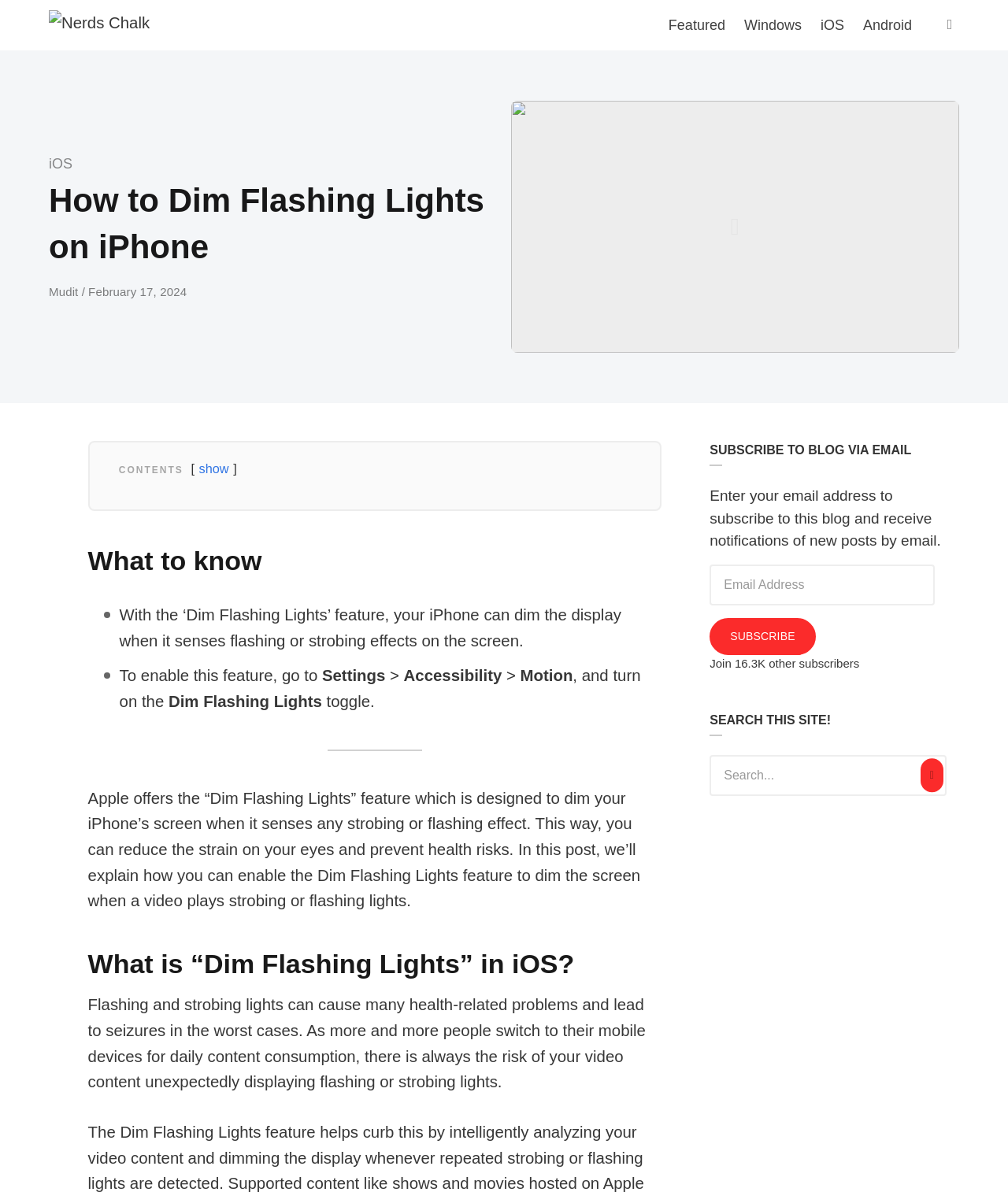Identify the bounding box coordinates for the region to click in order to carry out this instruction: "Open or close search". Provide the coordinates using four float numbers between 0 and 1, formatted as [left, top, right, bottom].

[0.93, 0.011, 0.955, 0.032]